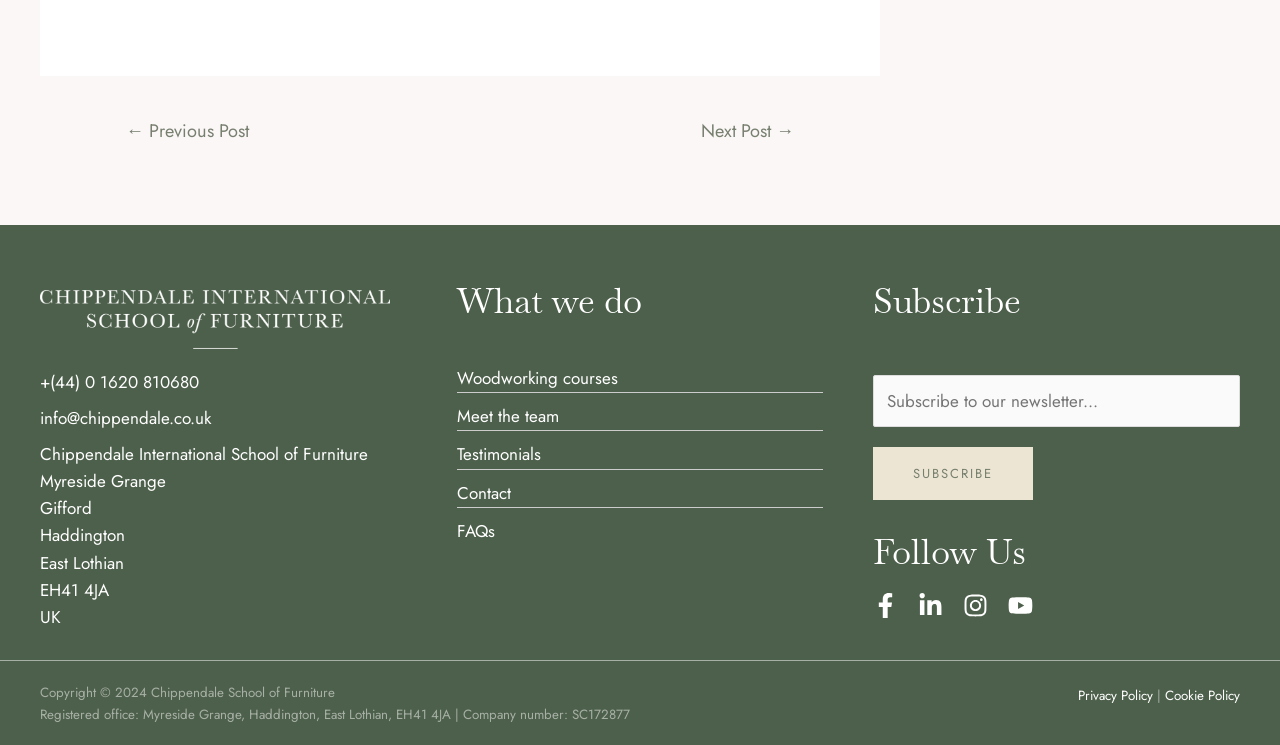Using the description: "Next Post →", determine the UI element's bounding box coordinates. Ensure the coordinates are in the format of four float numbers between 0 and 1, i.e., [left, top, right, bottom].

[0.526, 0.151, 0.642, 0.208]